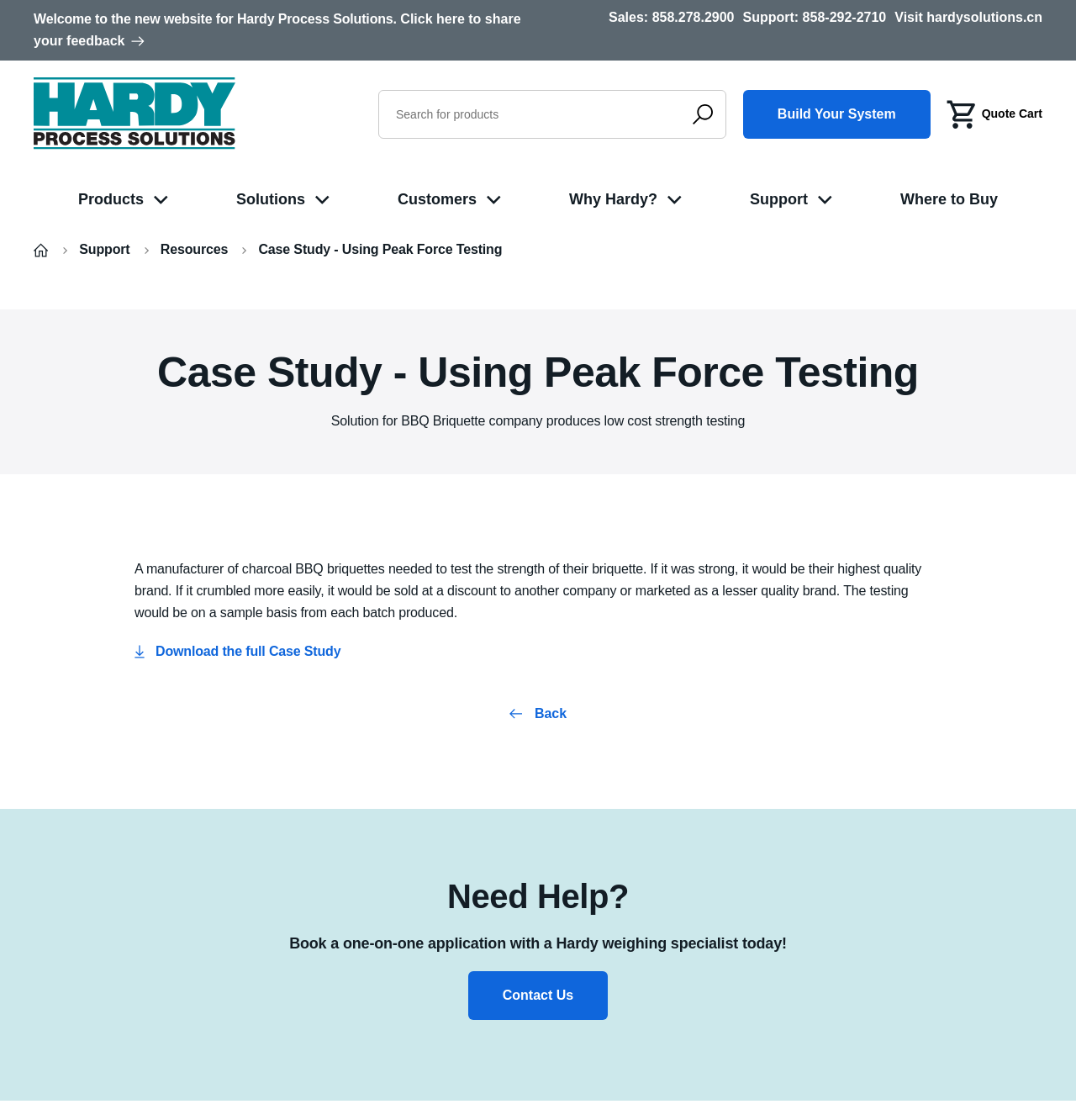Please study the image and answer the question comprehensively:
What is the purpose of the 'Build Your System' link?

I inferred the purpose of the 'Build Your System' link by its name and its position on the page, which suggests that it is a call-to-action for customers to create their own system.